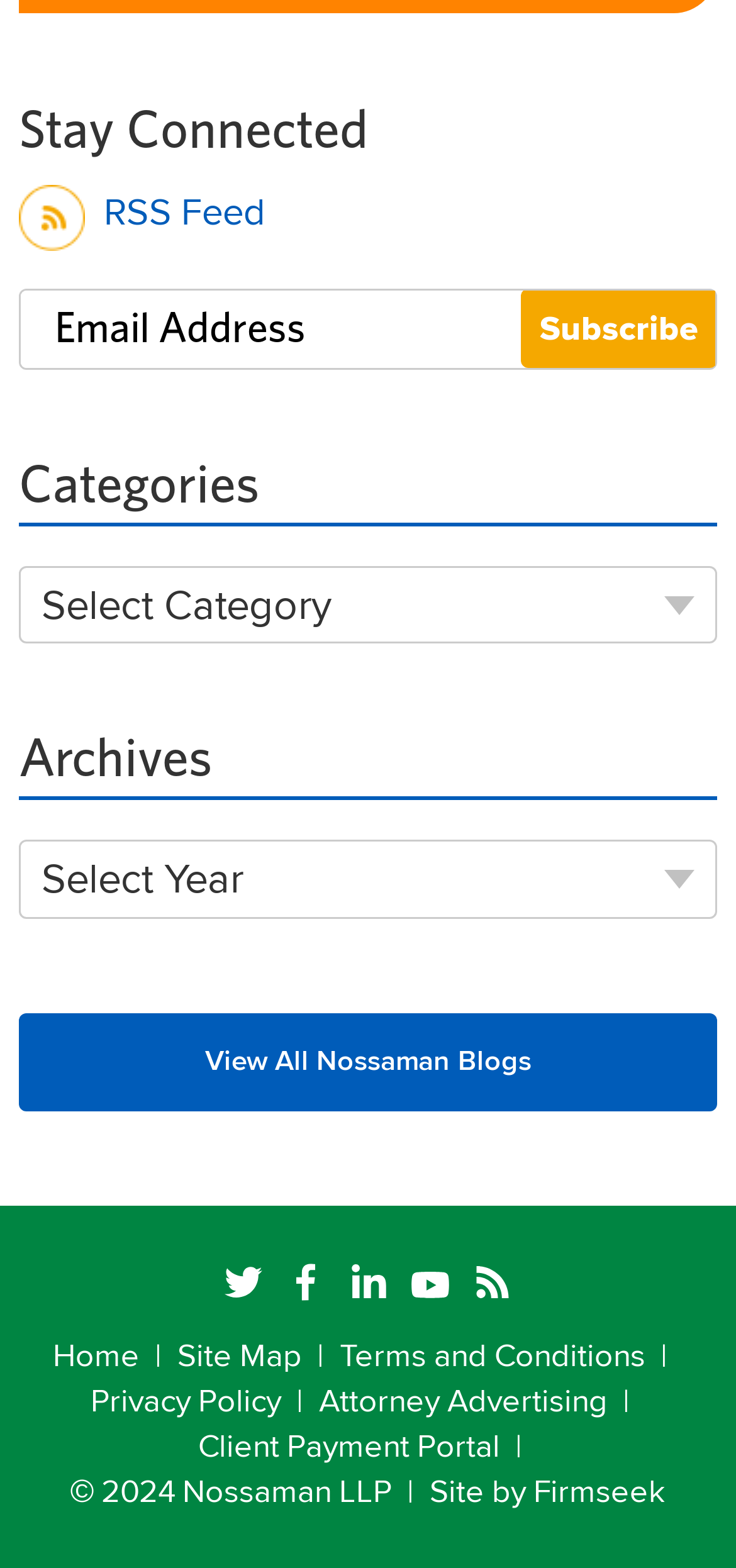What is the copyright year of the website?
Use the image to answer the question with a single word or phrase.

2024